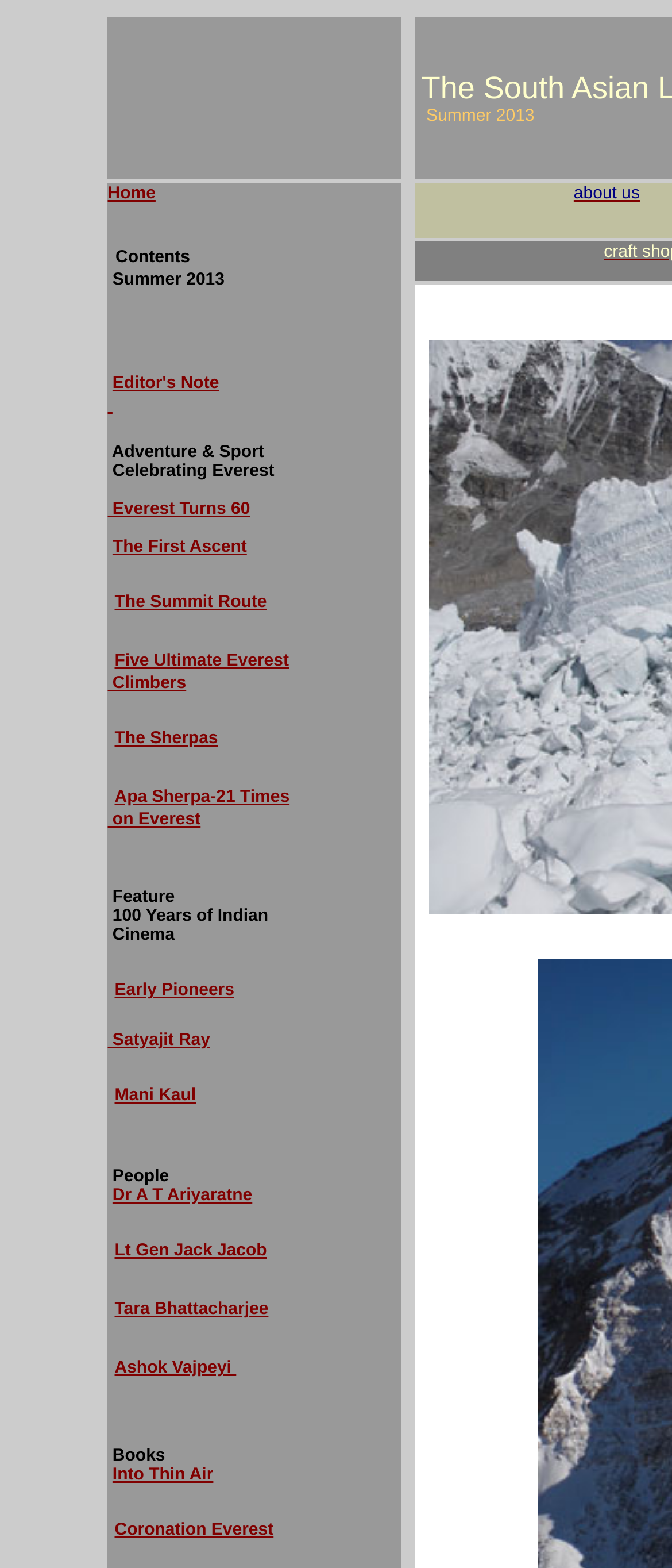Identify the bounding box coordinates for the region of the element that should be clicked to carry out the instruction: "Read about Everest Turns 60". The bounding box coordinates should be four float numbers between 0 and 1, i.e., [left, top, right, bottom].

[0.16, 0.319, 0.372, 0.331]